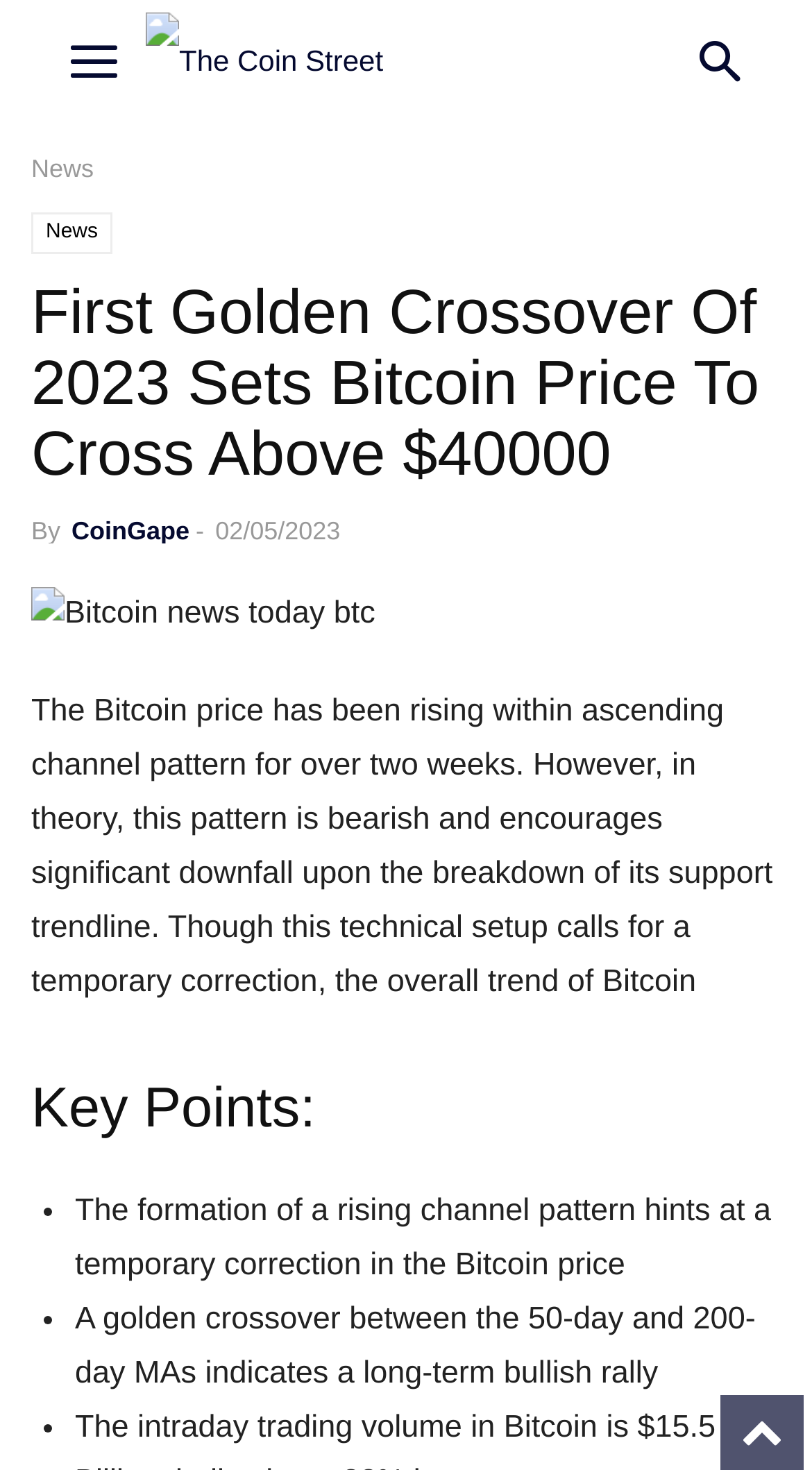What is the name of the website?
Give a one-word or short-phrase answer derived from the screenshot.

The Coin Street